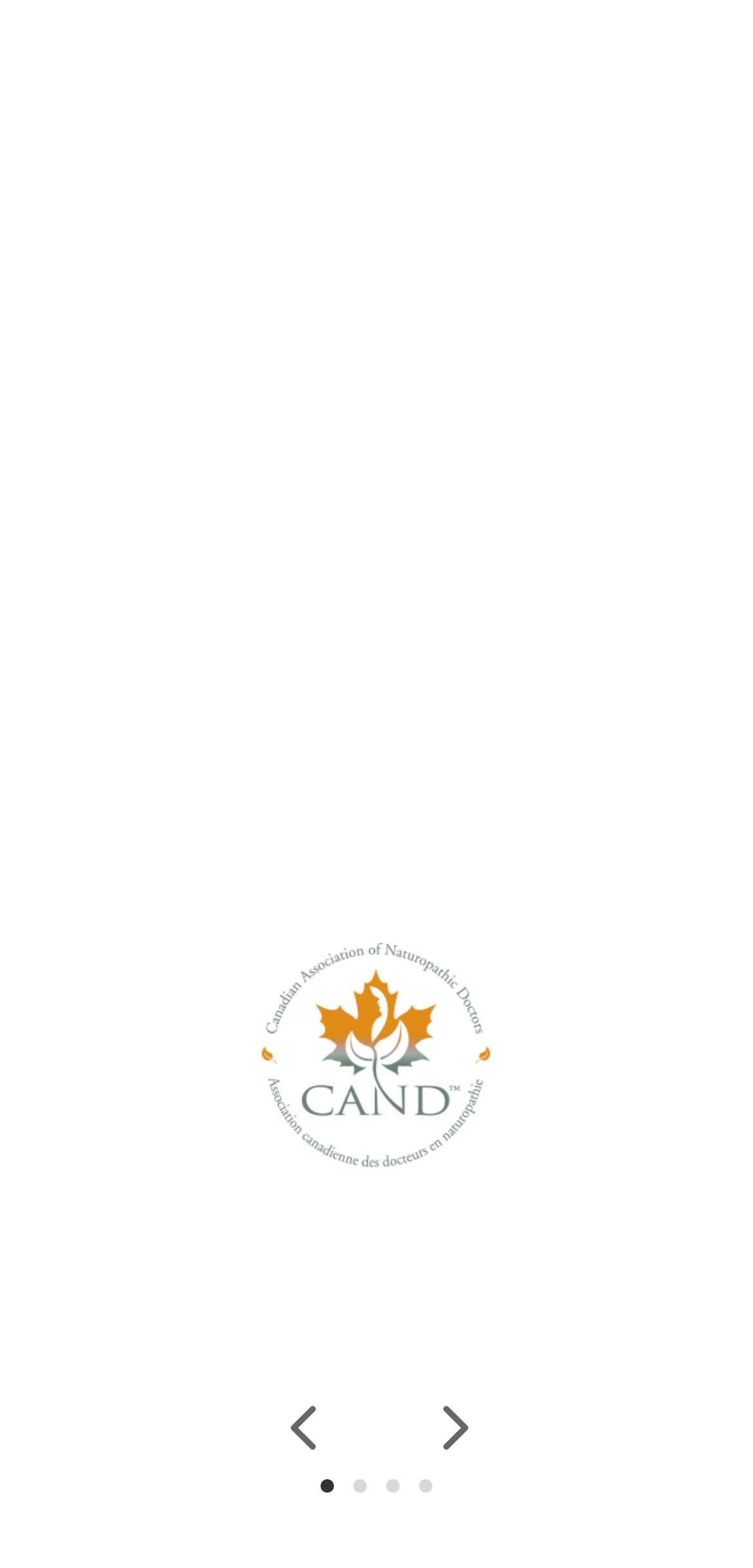Please identify the bounding box coordinates of the region to click in order to complete the task: "View Lake Buena Vista Factory Stores Coupon". The coordinates must be four float numbers between 0 and 1, specified as [left, top, right, bottom].

None